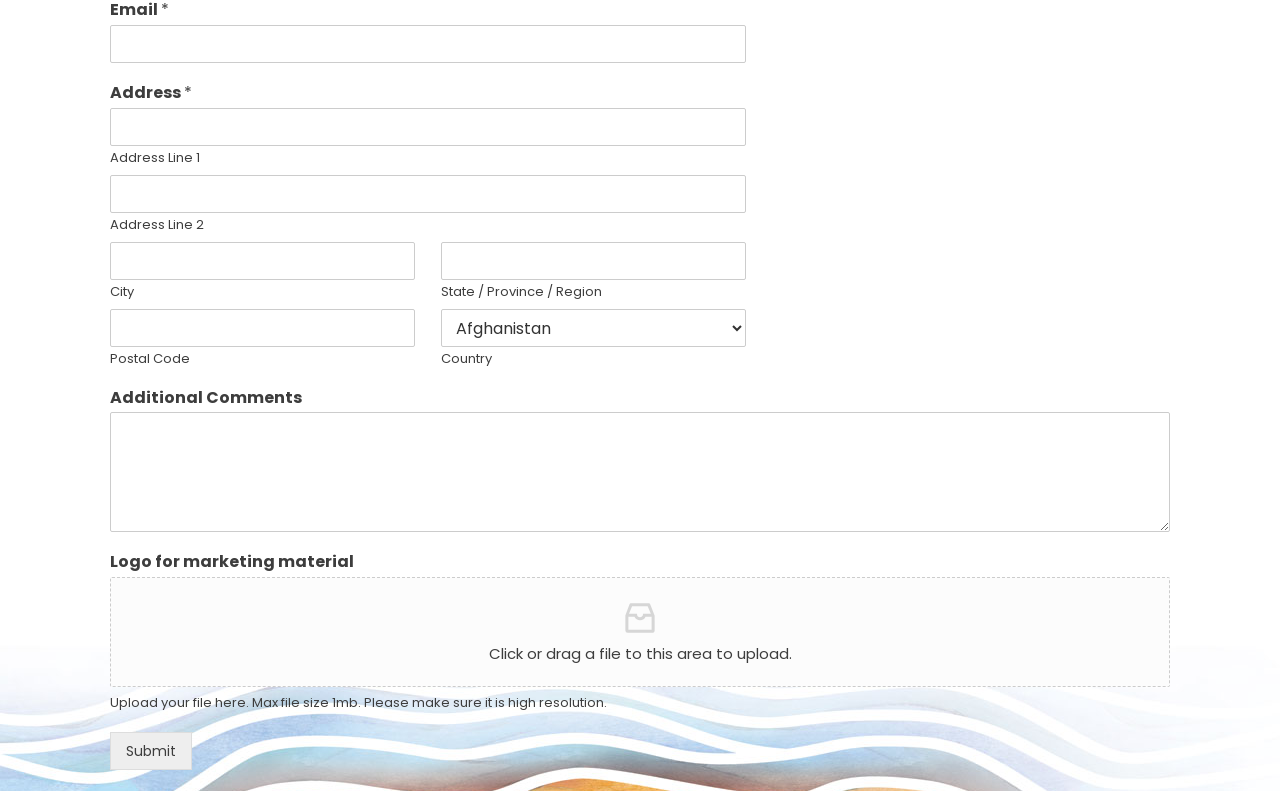What is the purpose of the 'Address Line 1' field?
Refer to the image and provide a concise answer in one word or phrase.

Enter address